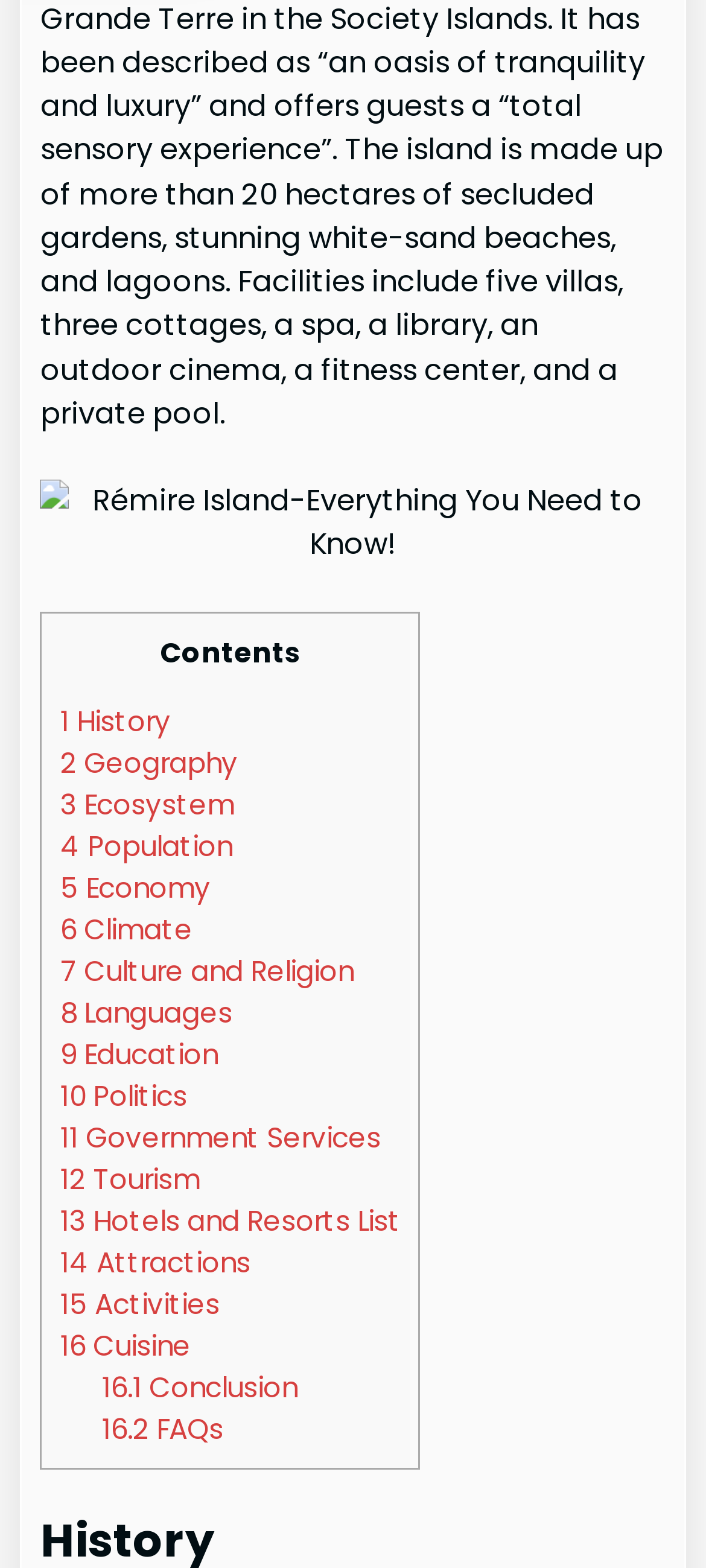Find the bounding box of the element with the following description: "9 Education". The coordinates must be four float numbers between 0 and 1, formatted as [left, top, right, bottom].

[0.086, 0.66, 0.309, 0.685]